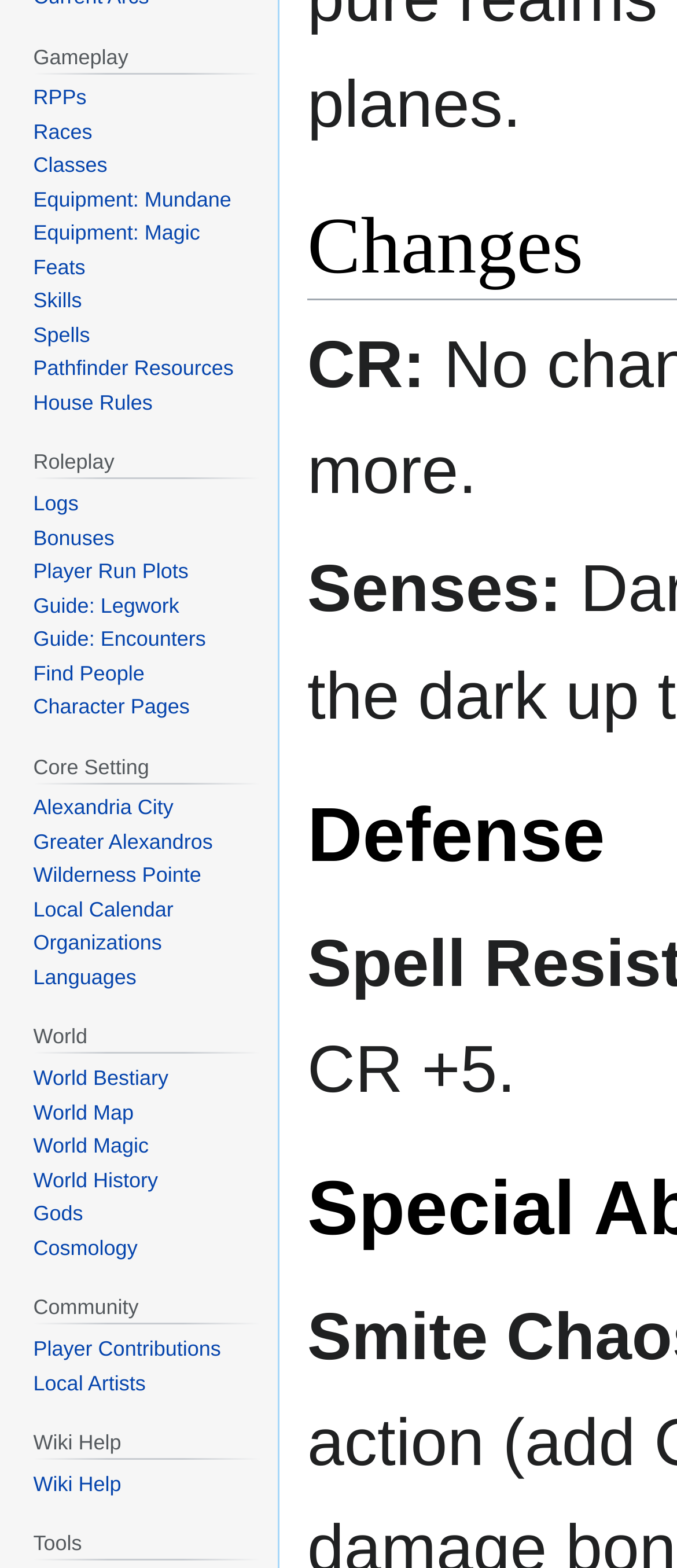Based on the element description: "Spells", identify the bounding box coordinates for this UI element. The coordinates must be four float numbers between 0 and 1, listed as [left, top, right, bottom].

[0.049, 0.206, 0.133, 0.221]